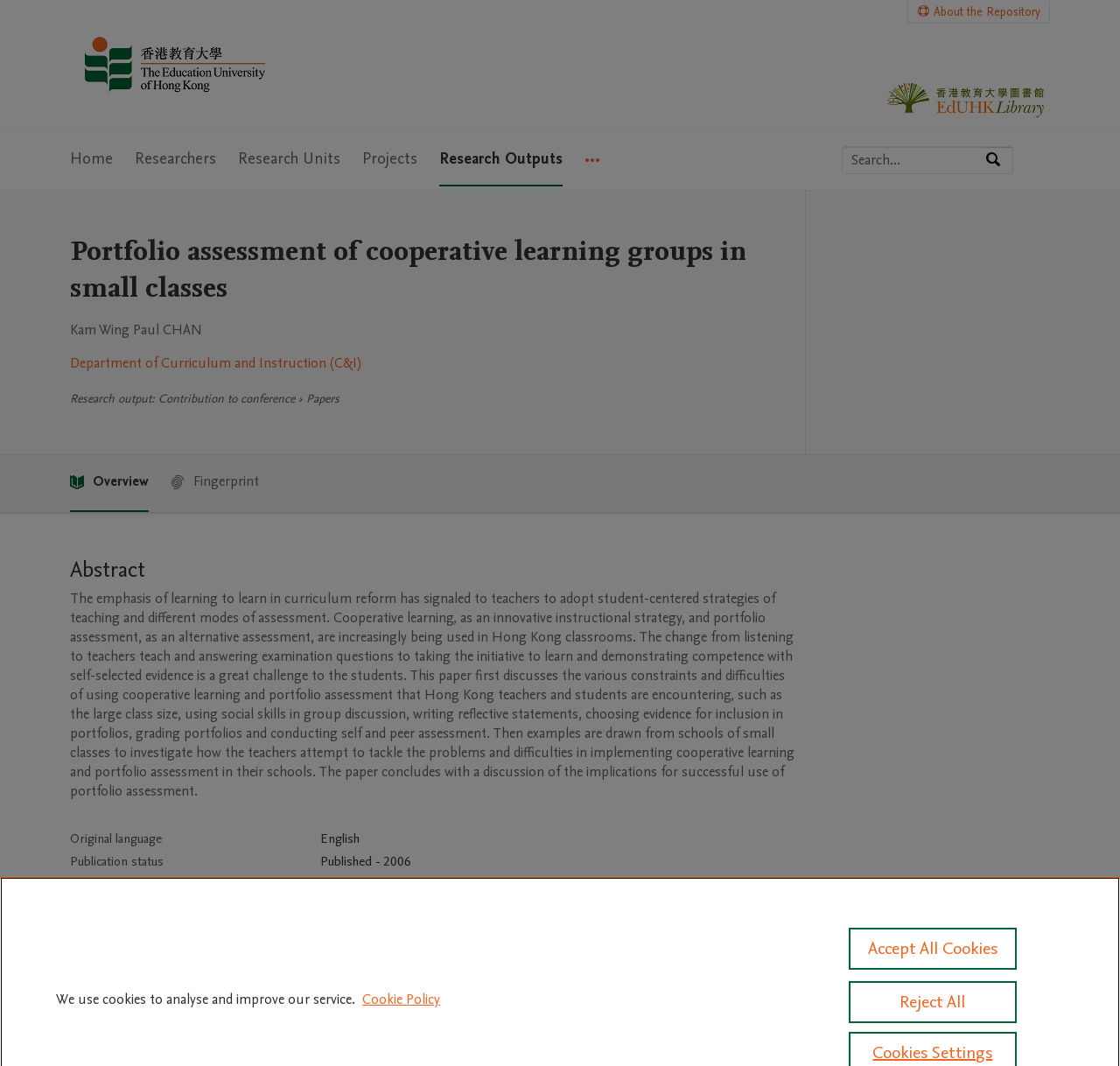Please determine and provide the text content of the webpage's heading.

Portfolio assessment of cooperative learning groups in small classes